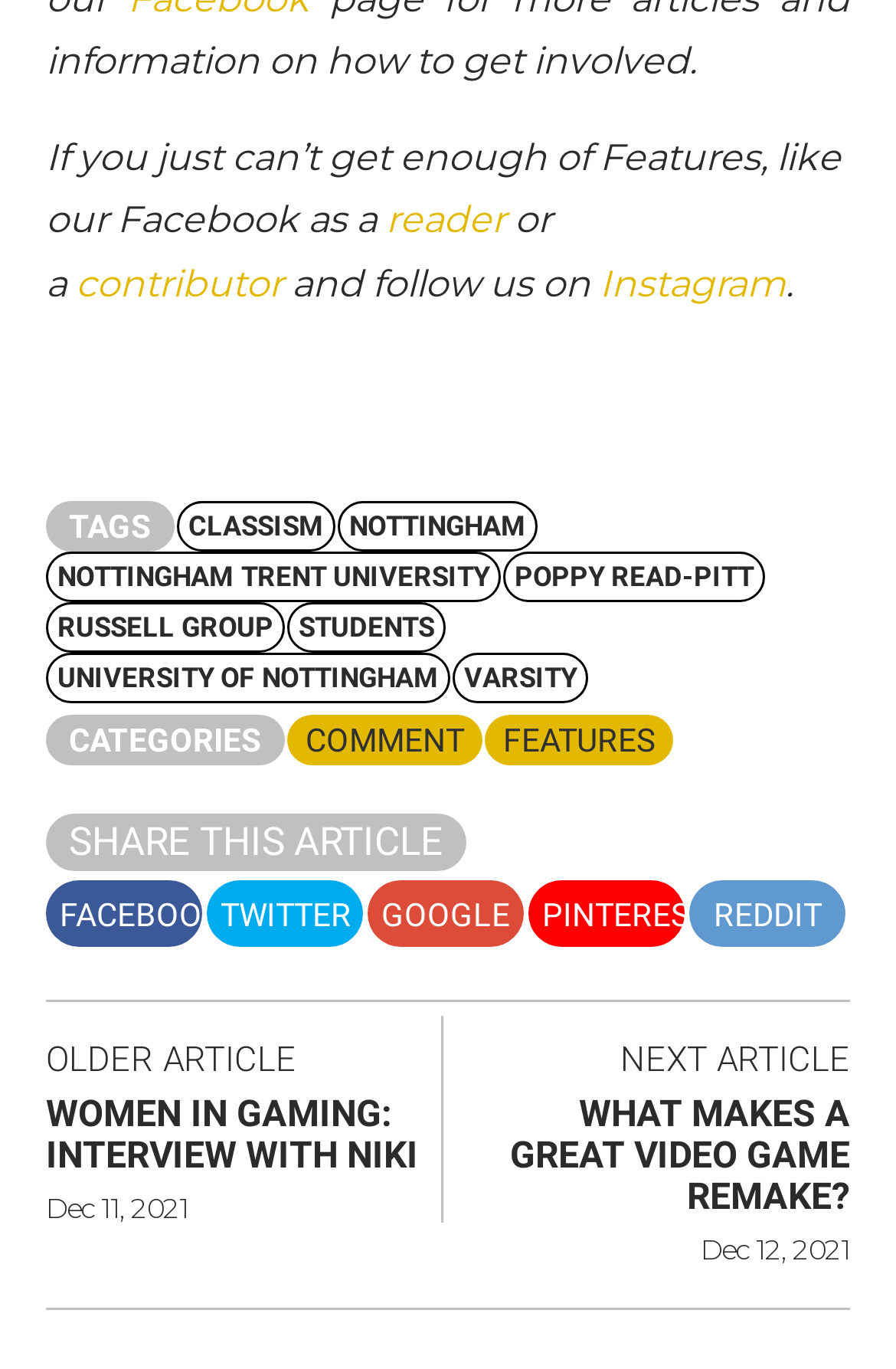How many social media links are available?
Using the visual information, answer the question in a single word or phrase.

5